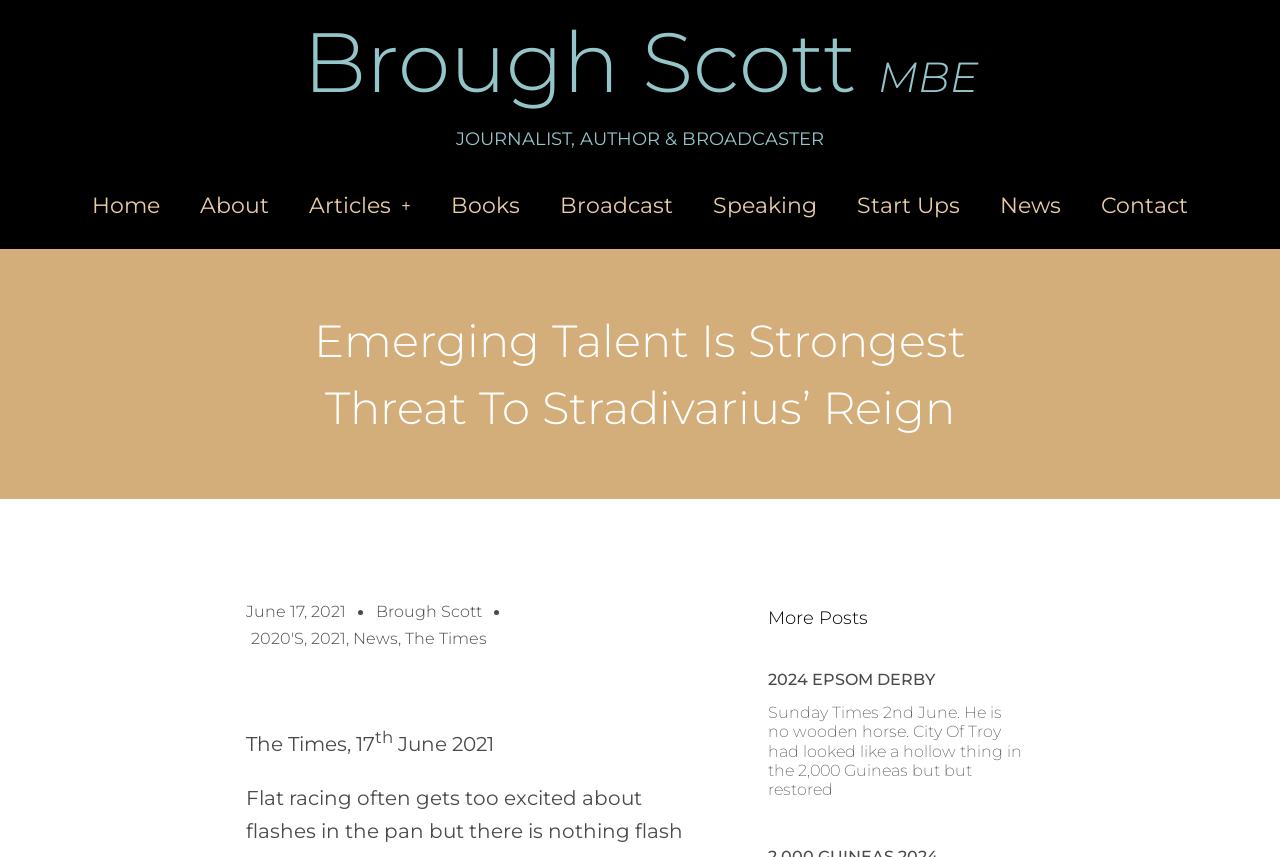Give a complete and precise description of the webpage's appearance.

This webpage appears to be a blog or article page from a journalist, author, and broadcaster named Brough Scott. At the top, there is a link to skip to the content, followed by a heading with the author's name and a link to his profile. Below this, there is a brief description of the author as a journalist, author, and broadcaster.

The main navigation menu is located below, with links to various sections such as Home, About, Articles, Books, Broadcast, Speaking, Start Ups, News, and Contact. These links are aligned horizontally and take up most of the width of the page.

The main content of the page is an article titled "Emerging Talent Is Strongest Threat To Stradivarius’ Reign". The article's title is followed by the date "June 17, 2021" and the author's name. There are also links to related categories, including "2020'S", "2021", and "News", as well as a link to the publication "The Times".

The article's content is not fully described in the accessibility tree, but it appears to be a news article or opinion piece. Below the article, there is a section titled "More Posts" with a link to another article titled "2024 EPSOM DERBY". This article has a brief summary or excerpt, mentioning a horse named City Of Troy and the 2,000 Guineas.